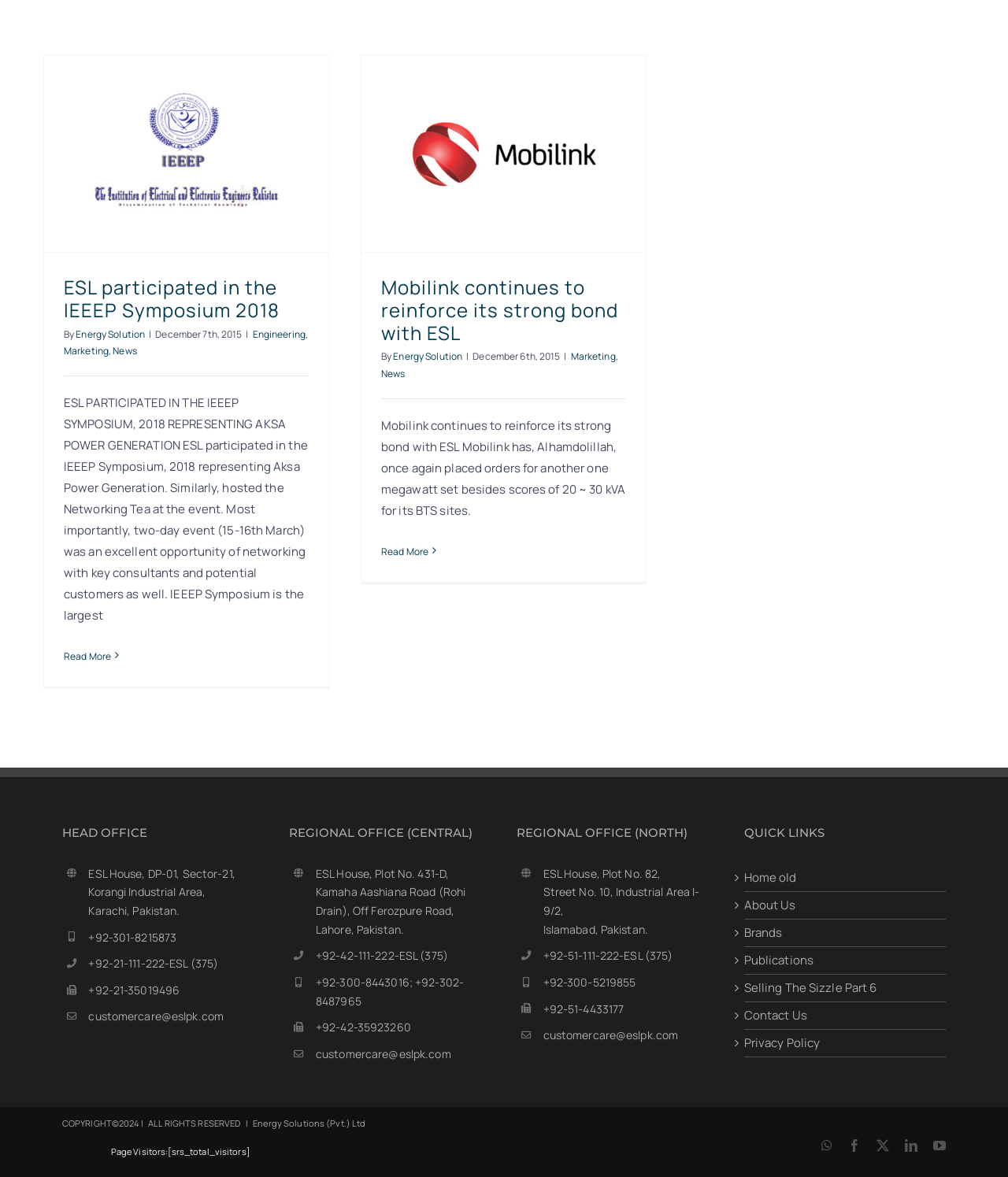Identify the bounding box coordinates for the UI element described as follows: All Posts. Use the format (top-left x, top-left y, bottom-right x, bottom-right y) and ensure all values are floating point numbers between 0 and 1.

None